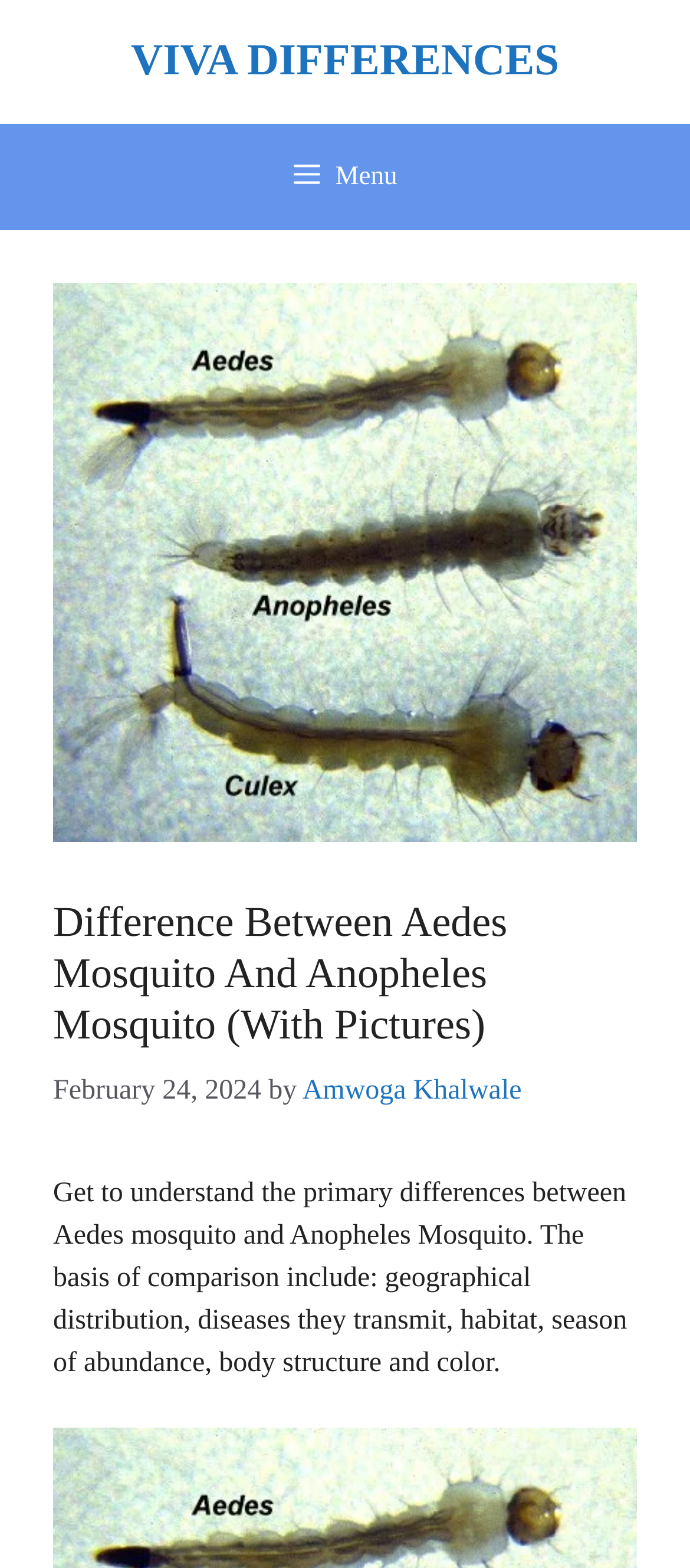Identify the bounding box for the given UI element using the description provided. Coordinates should be in the format (top-left x, top-left y, bottom-right x, bottom-right y) and must be between 0 and 1. Here is the description: Menu

[0.051, 0.079, 0.949, 0.147]